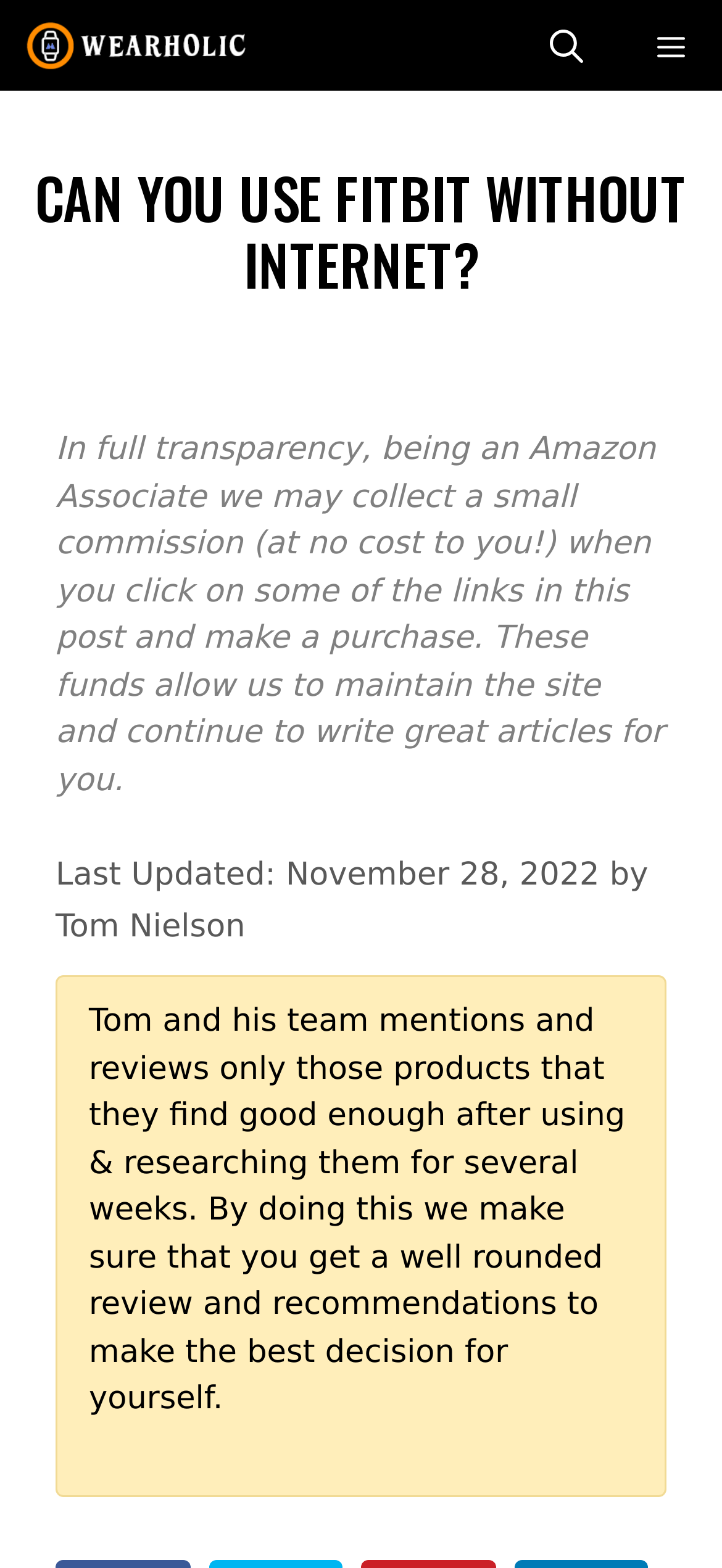When was the article last updated?
Answer the question using a single word or phrase, according to the image.

November 28, 2022